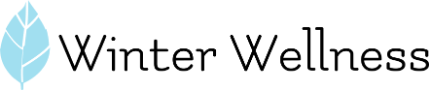Describe the scene in the image with detailed observations.

The image features the logo for "Winter Wellness," which combines a stylized blue leaf emblem with modern typography. The logo emphasizes a holistic approach to health and well-being, aligning with the themes of naturopathic medicine and natural pain management. The serene color palette and clean design convey a sense of tranquility and care, reflecting the organization's commitment to promoting wellness during the winter months. This branding serves as a visual representation of their mission to help individuals achieve health naturally through various treatments and practices.